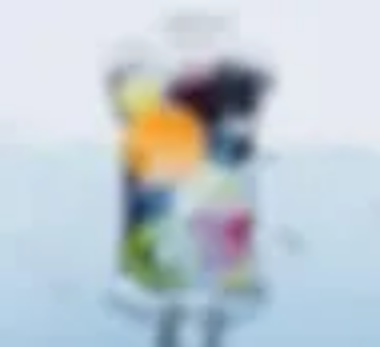Please provide a one-word or phrase answer to the question: 
What is the optional ingredient in the IV therapy?

Glutathione